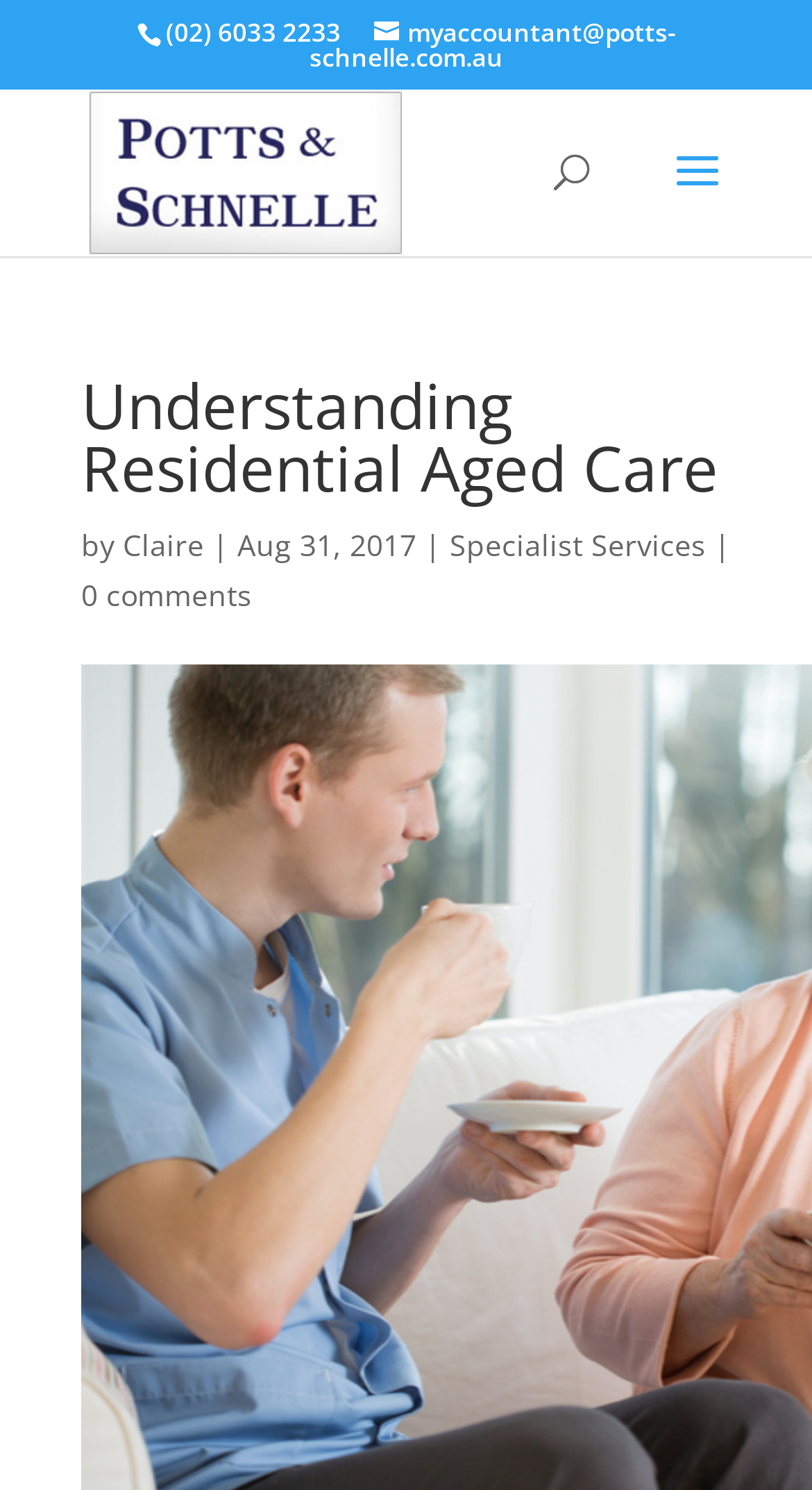What is the email address on the top?
Refer to the image and provide a one-word or short phrase answer.

myaccountant@potts-schnelle.com.au